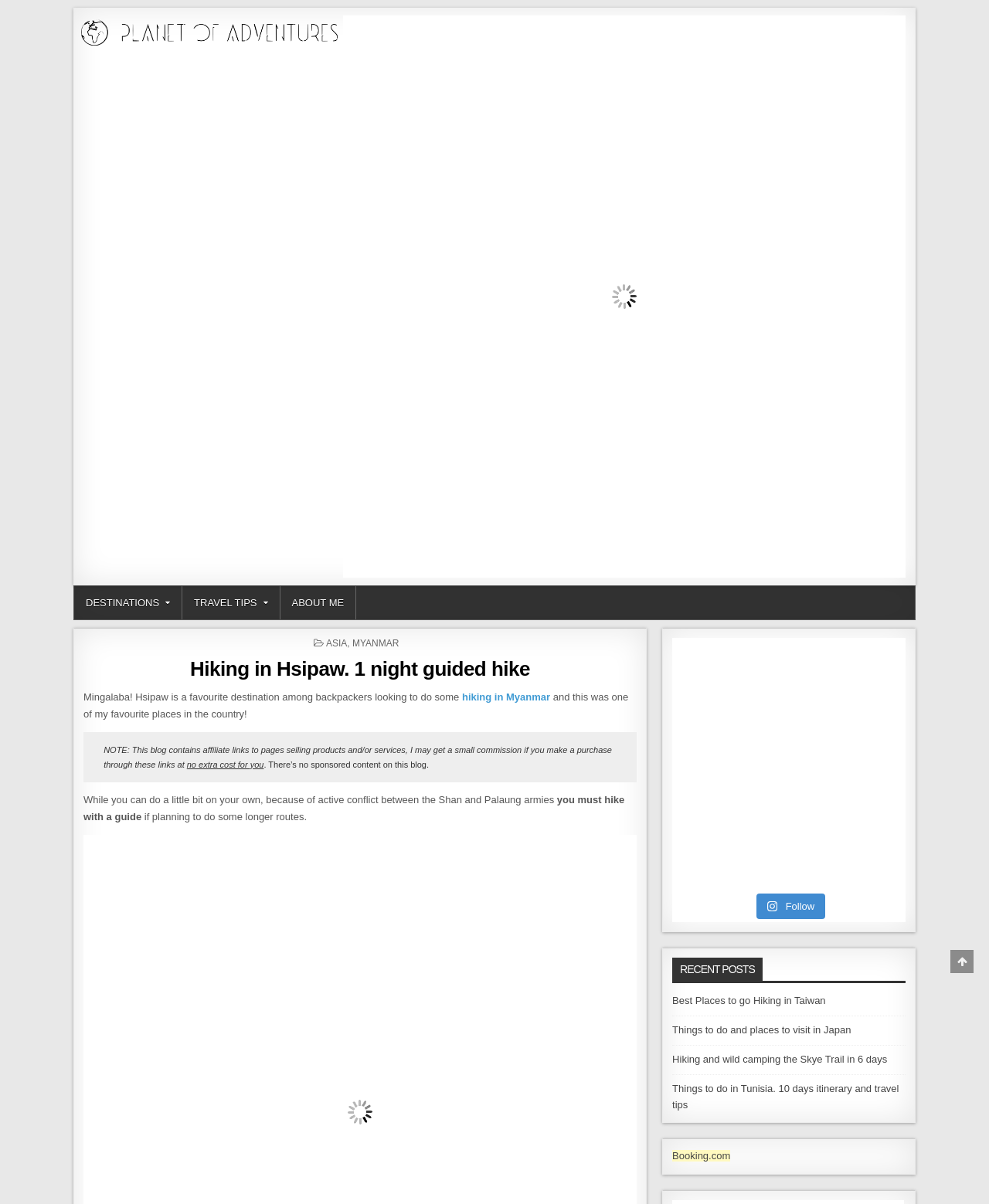Show the bounding box coordinates of the element that should be clicked to complete the task: "Read the blog post about hiking in Hsipaw".

[0.084, 0.574, 0.635, 0.598]